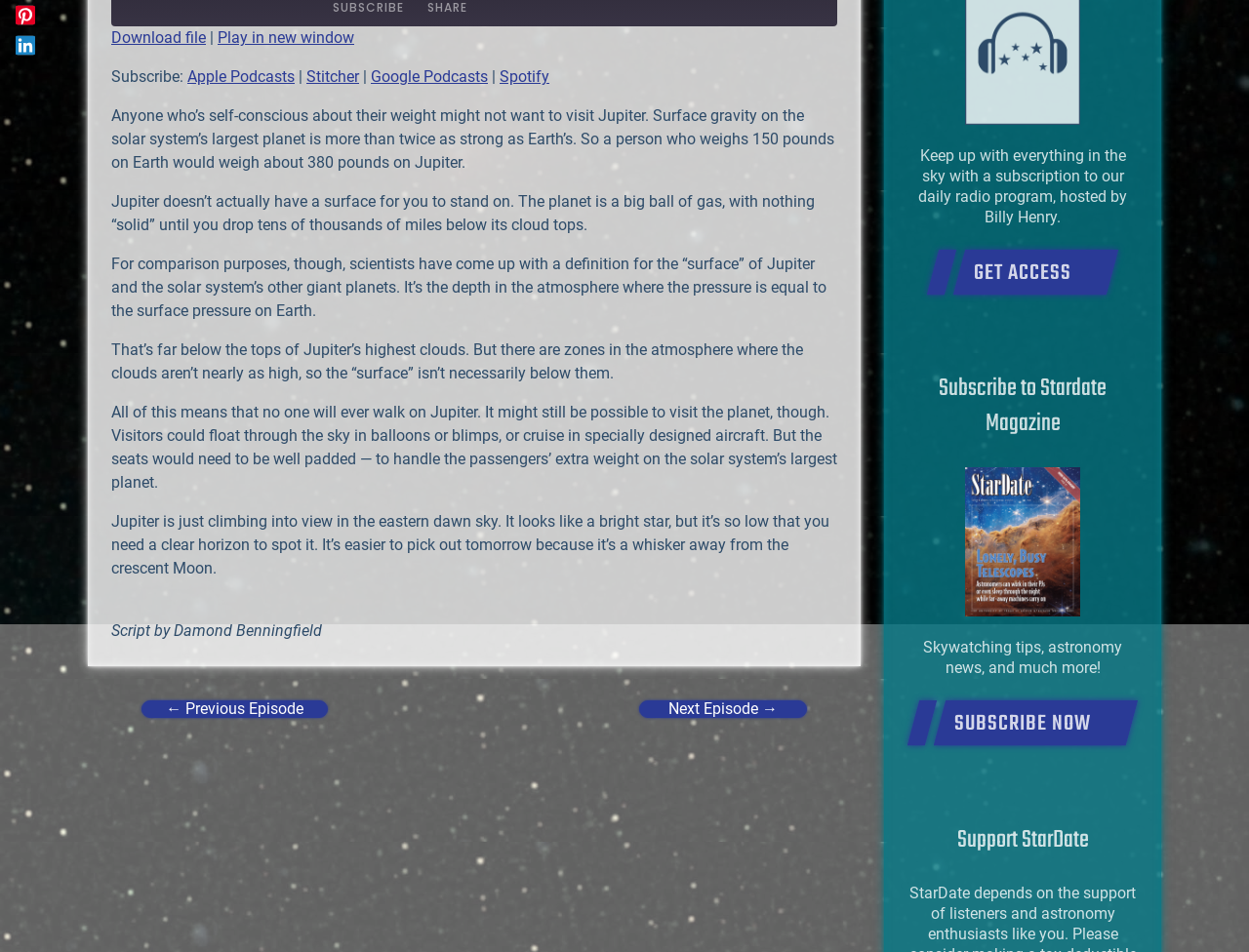Based on the element description parent_node: LINK title="Copy Episode URL", identify the bounding box coordinates for the UI element. The coordinates should be in the format (top-left x, top-left y, bottom-right x, bottom-right y) and within the 0 to 1 range.

[0.634, 0.097, 0.655, 0.129]